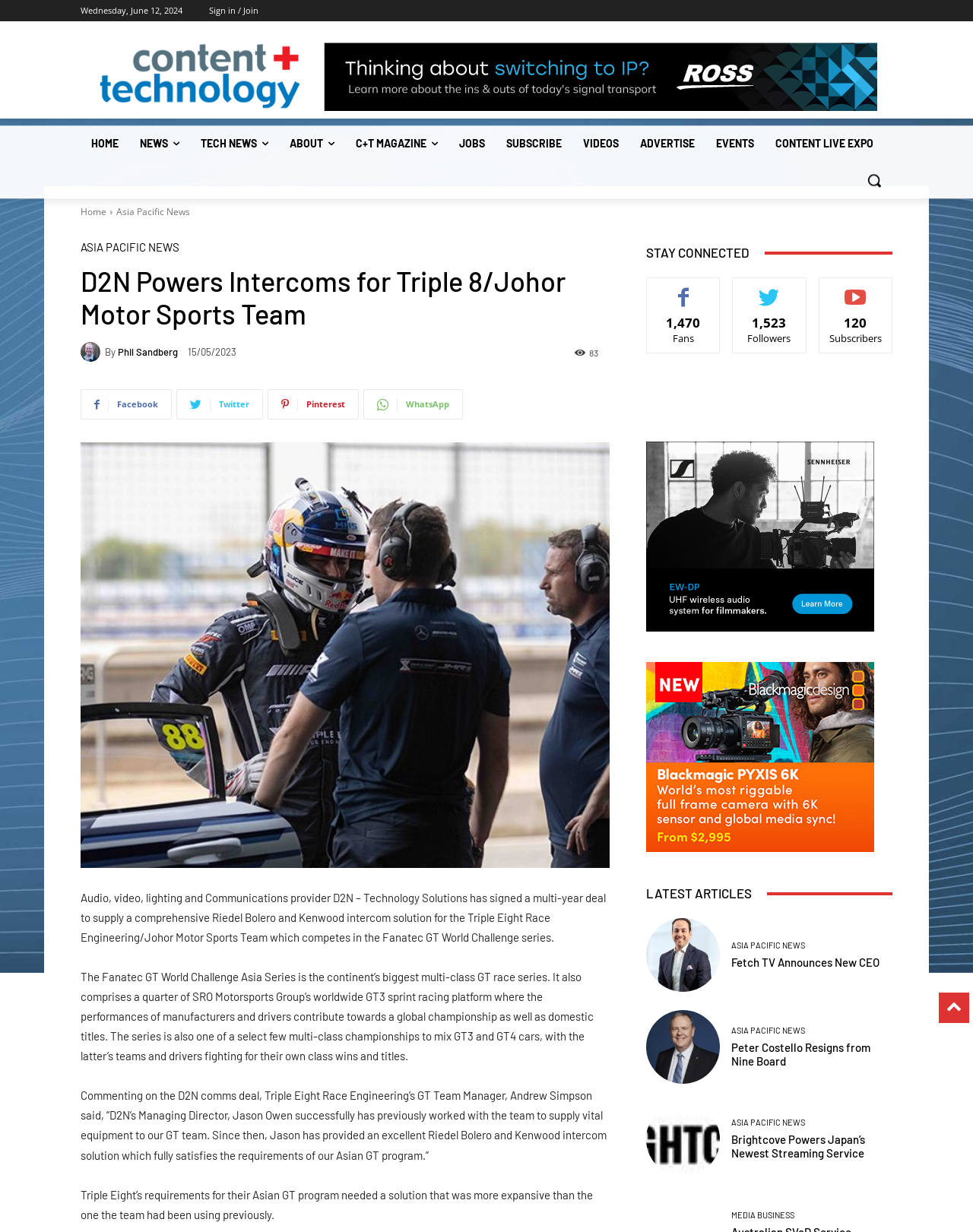What is the date of the article?
Please ensure your answer to the question is detailed and covers all necessary aspects.

The date of the article can be found at the top of the webpage, where it says 'Wednesday, June 12, 2024'. This indicates the date when the article was published.